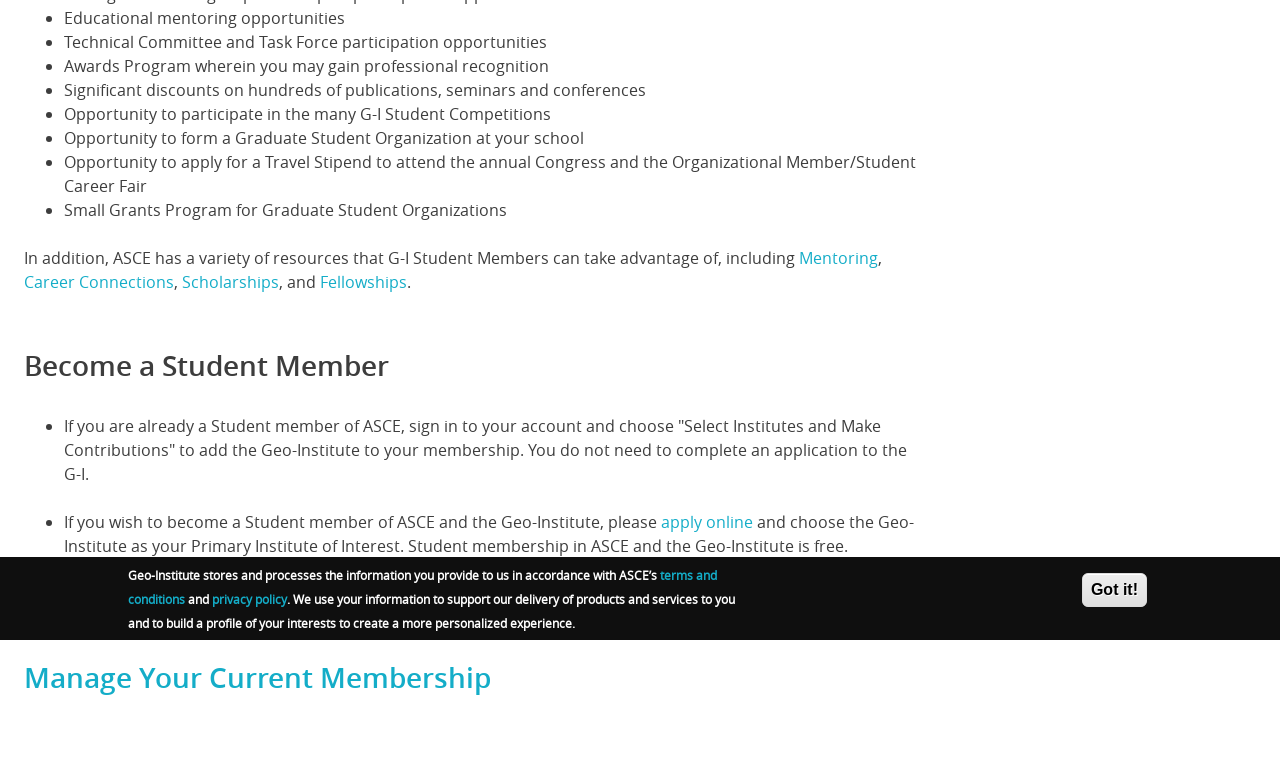Give the bounding box coordinates for this UI element: "terms and conditions". The coordinates should be four float numbers between 0 and 1, arranged as [left, top, right, bottom].

[0.1, 0.735, 0.56, 0.787]